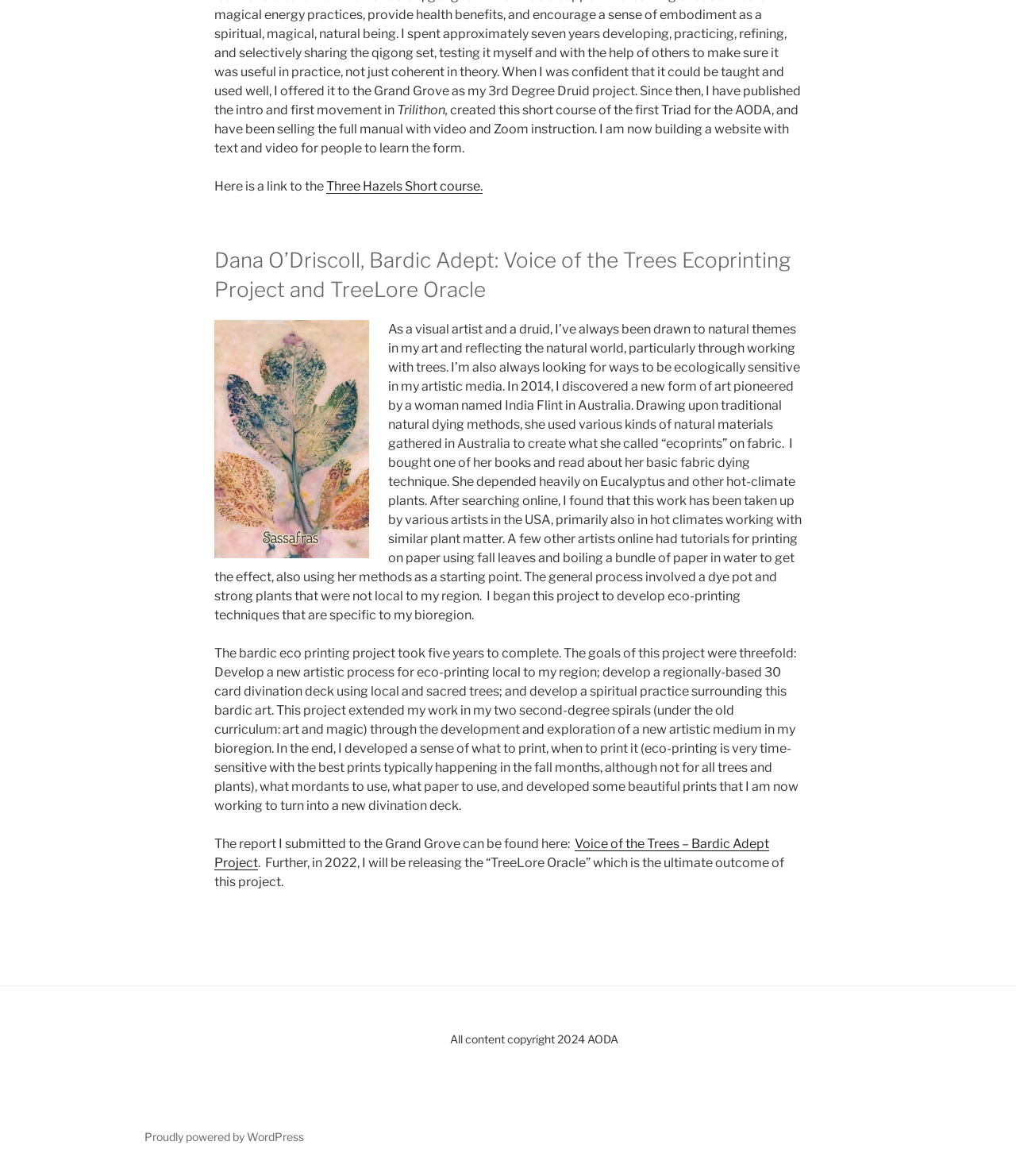What is the name of the author of the TreeLore Oracle?
Using the image, provide a detailed and thorough answer to the question.

The answer can be found in the heading element 'Dana O’Driscoll, Bardic Adept: Voice of the Trees Ecoprinting Project and TreeLore Oracle' which is located at the top of the webpage, indicating that Dana O’Driscoll is the author of the TreeLore Oracle.